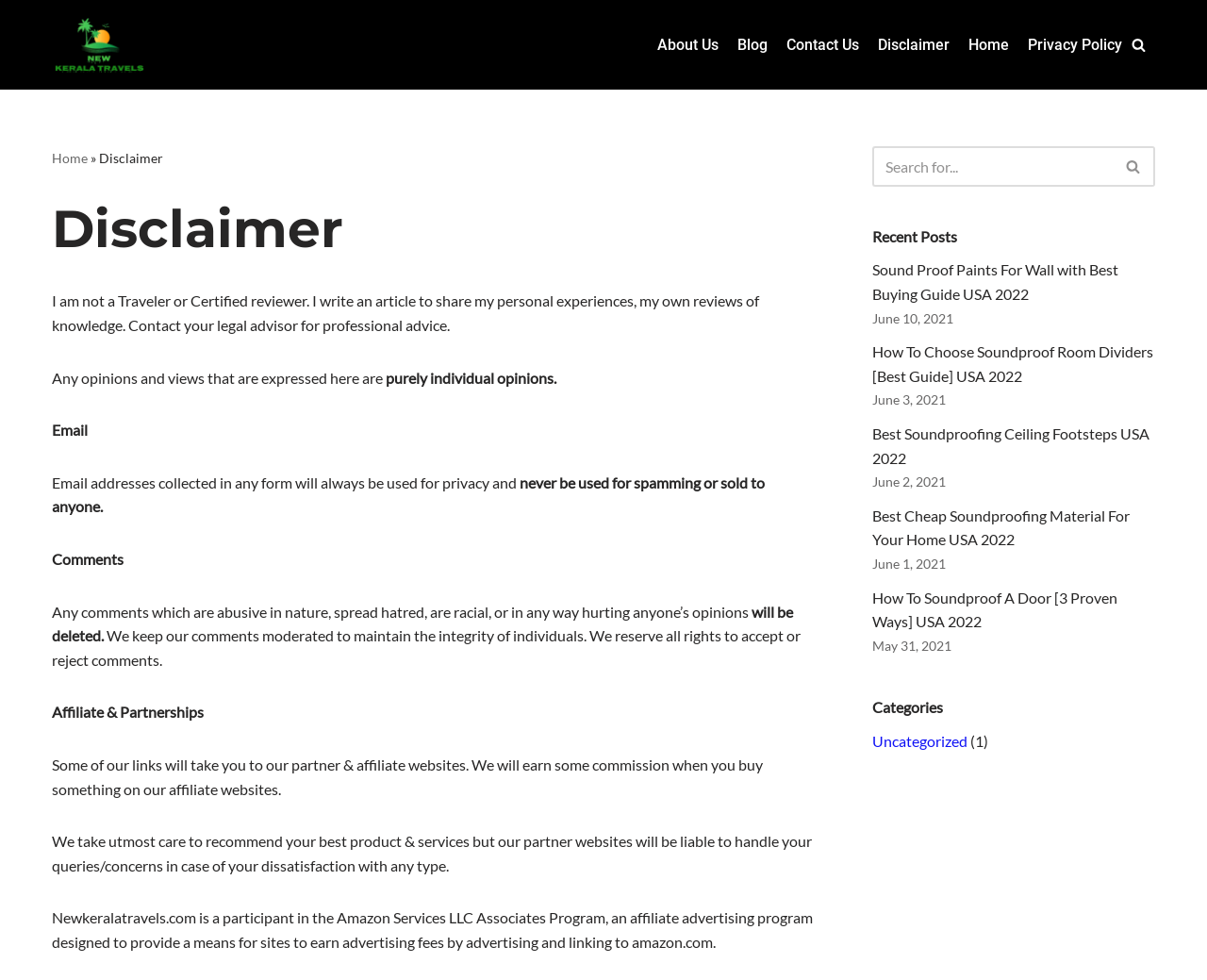Find the bounding box coordinates of the element to click in order to complete the given instruction: "Contact us through email."

[0.043, 0.429, 0.073, 0.448]